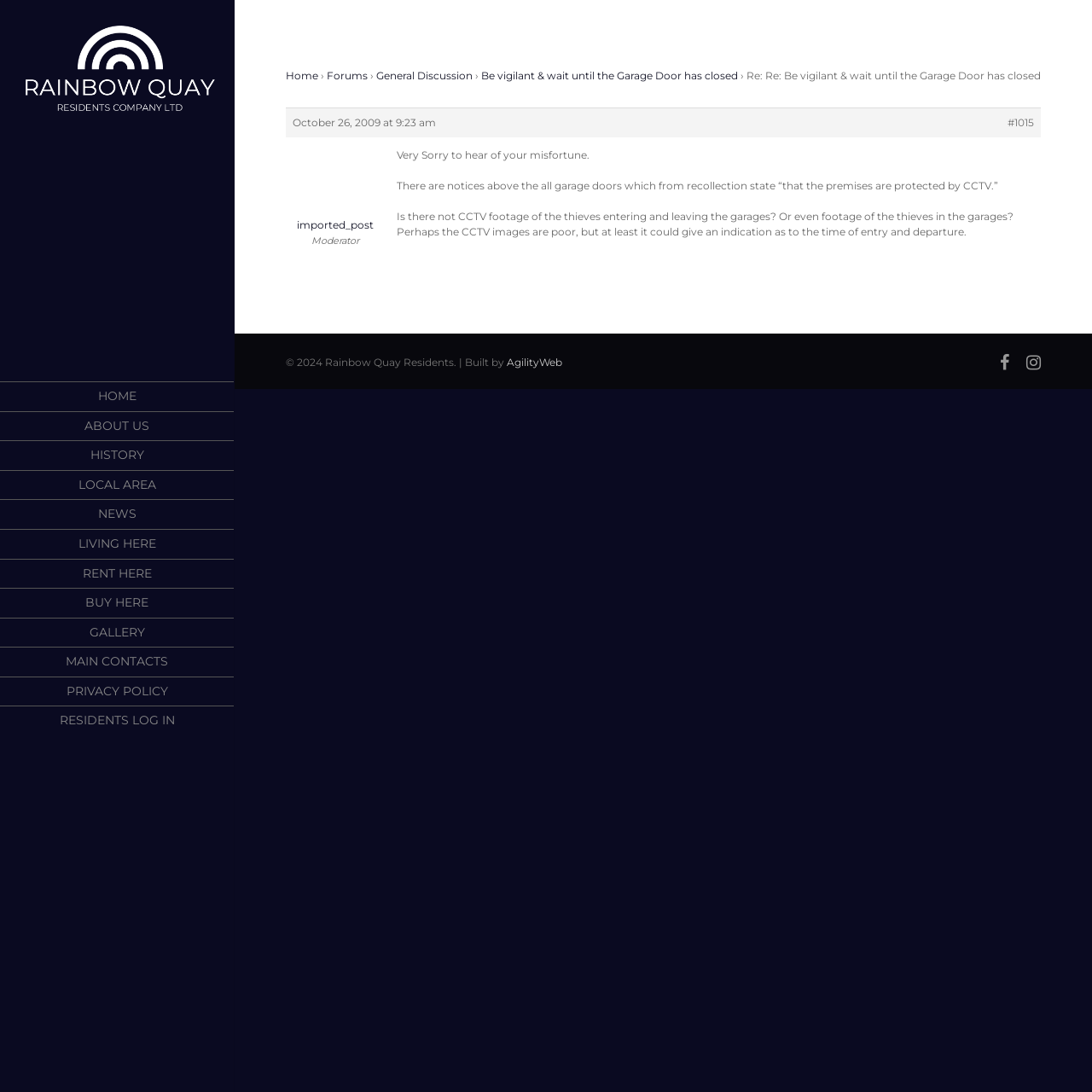Refer to the image and provide an in-depth answer to the question: 
What is the date of the current post?

The date of the current post can be found in the post content, where it is written as 'October 26, 2009 at 9:23 am'. This suggests that the post was made on October 26, 2009.